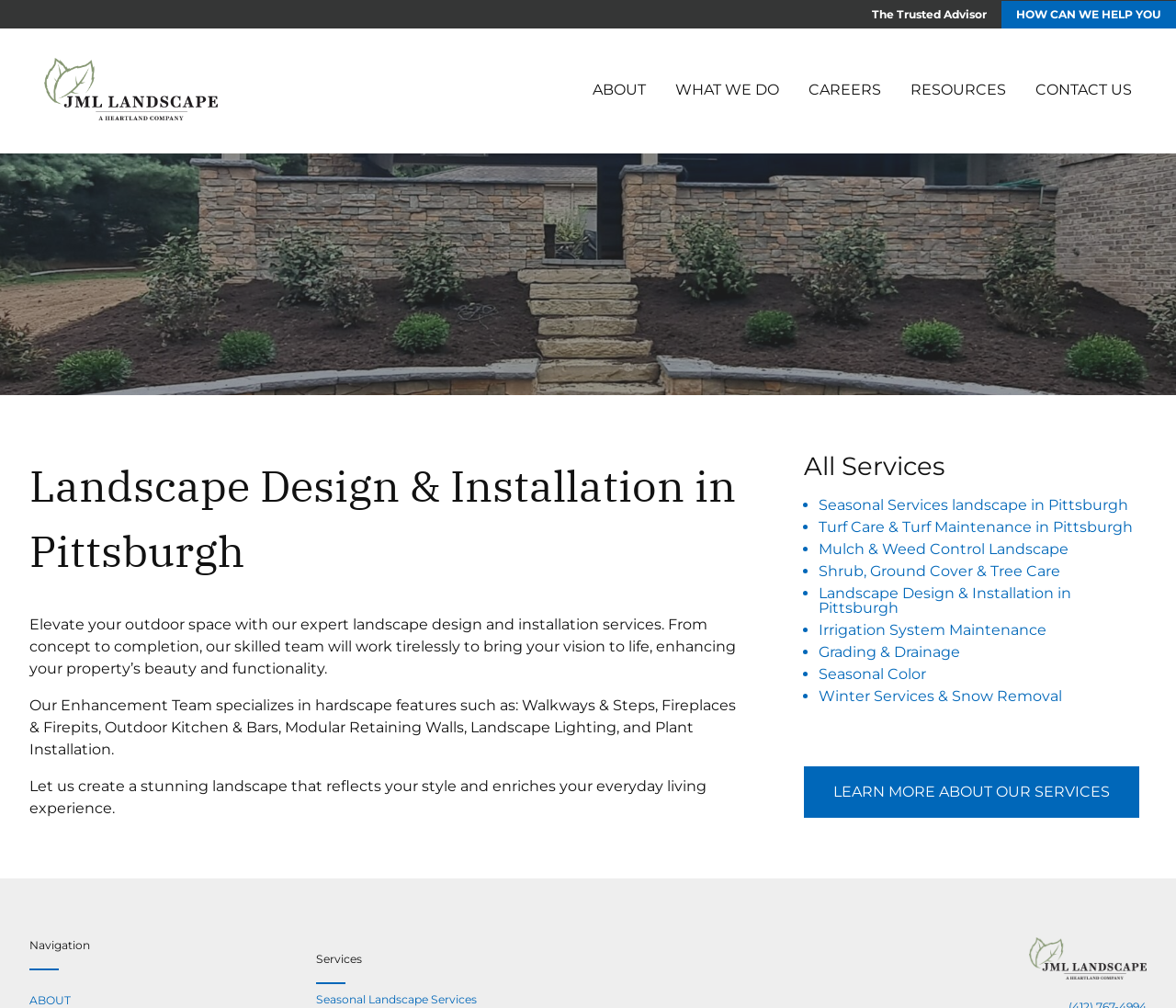Extract the primary heading text from the webpage.

Landscape Design & Installation in Pittsburgh